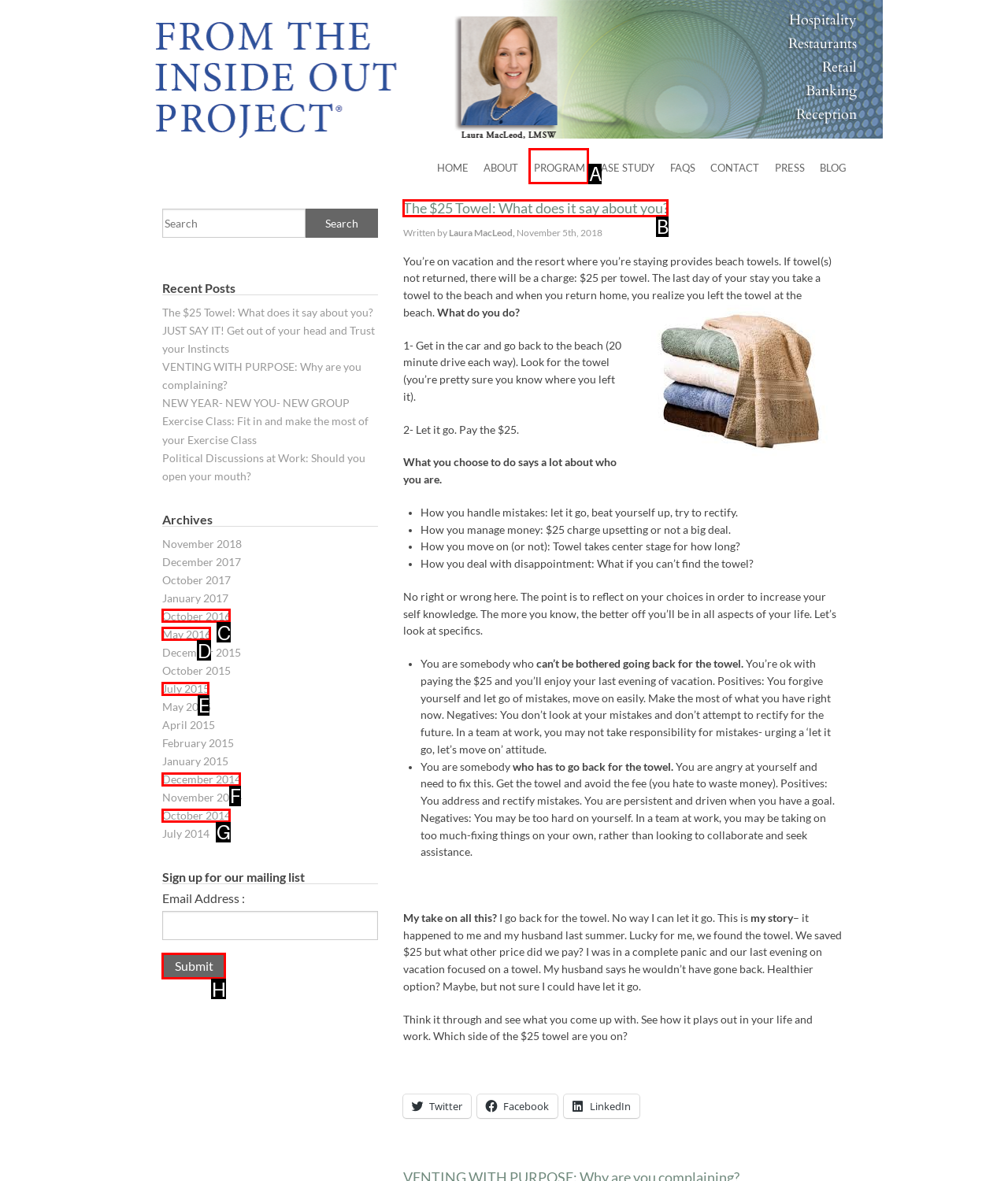Point out the option that aligns with the description: PROGRAM
Provide the letter of the corresponding choice directly.

A